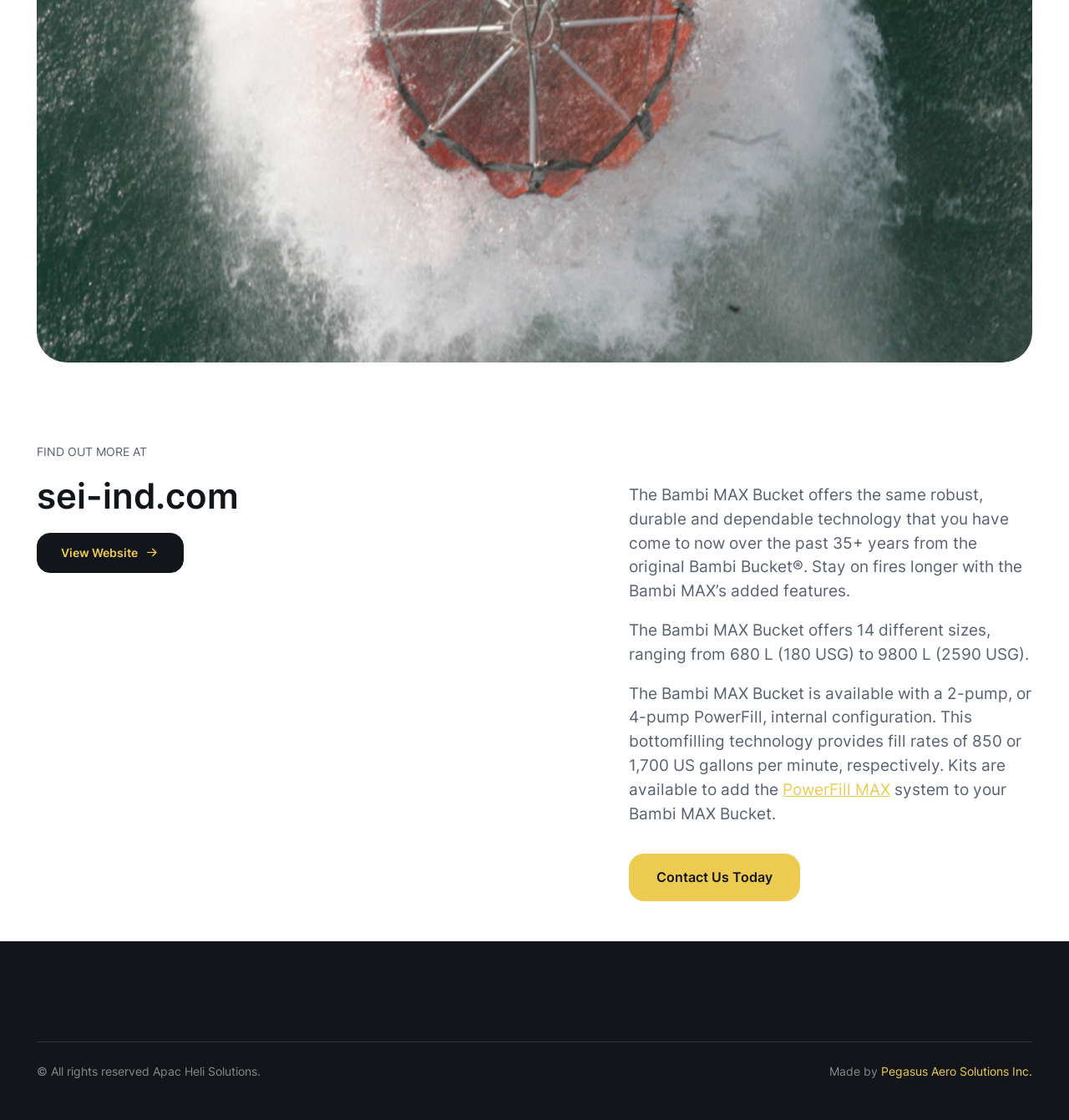Identify the bounding box for the UI element that is described as follows: "Contact Us Today".

[0.589, 0.762, 0.749, 0.805]